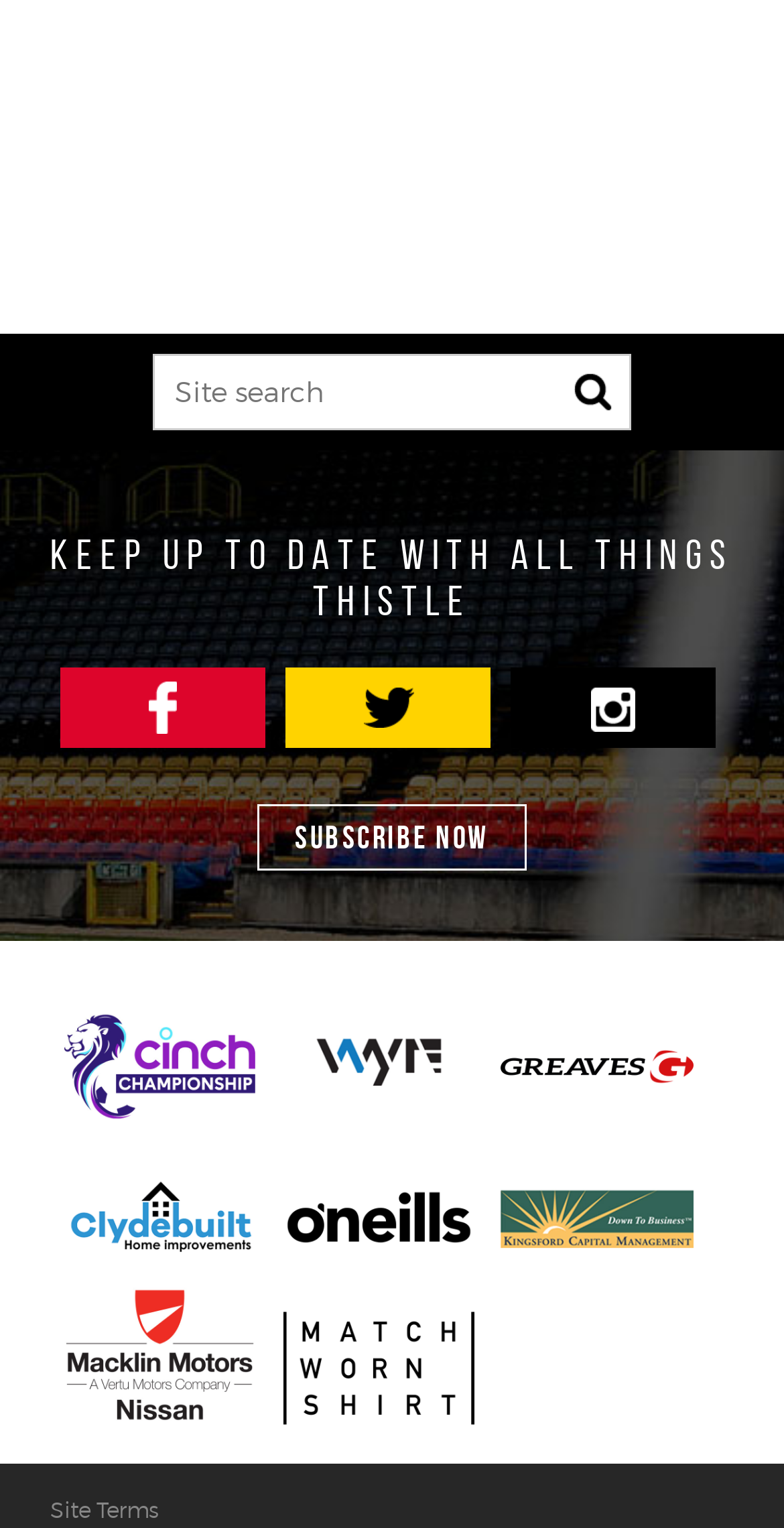Locate the bounding box coordinates of the element that needs to be clicked to carry out the instruction: "search for something". The coordinates should be given as four float numbers ranging from 0 to 1, i.e., [left, top, right, bottom].

[0.195, 0.231, 0.805, 0.281]